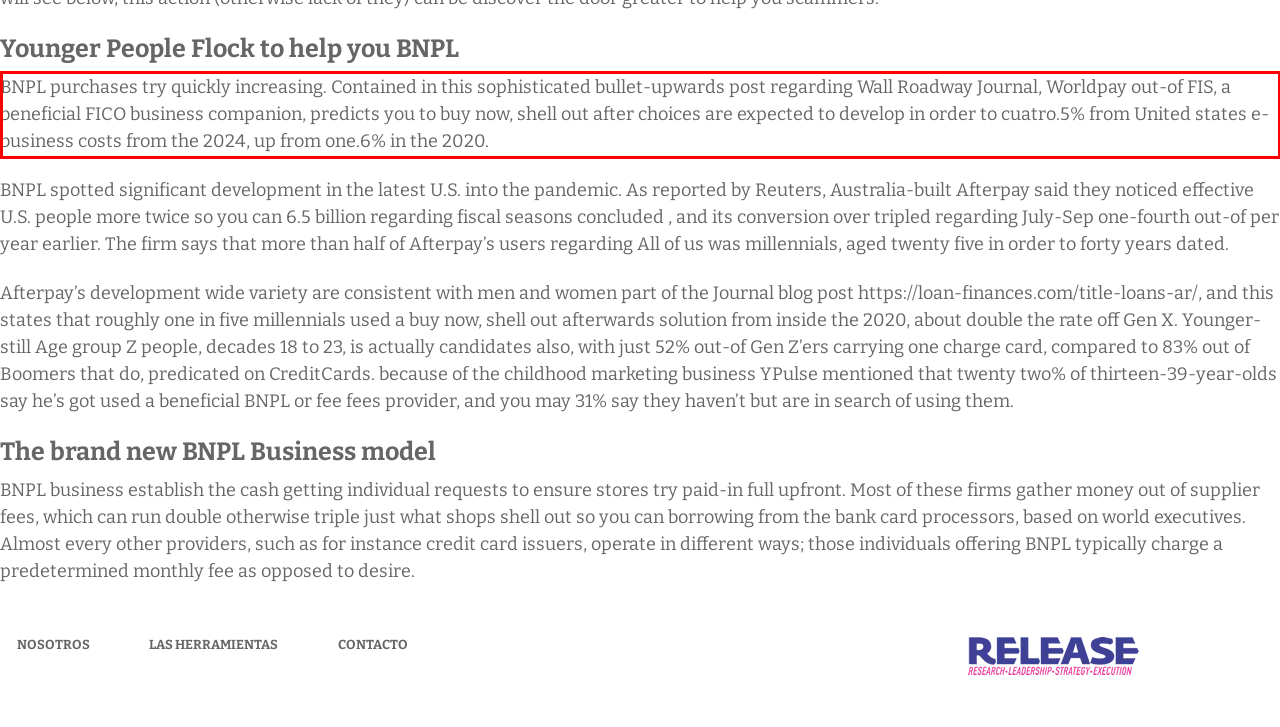You are provided with a screenshot of a webpage featuring a red rectangle bounding box. Extract the text content within this red bounding box using OCR.

BNPL purchases try quickly increasing. Contained in this sophisticated bullet-upwards post regarding Wall Roadway Journal, Worldpay out-of FIS, a beneficial FICO business companion, predicts you to buy now, shell out after choices are expected to develop in order to cuatro.5% from United states e-business costs from the 2024, up from one.6% in the 2020.